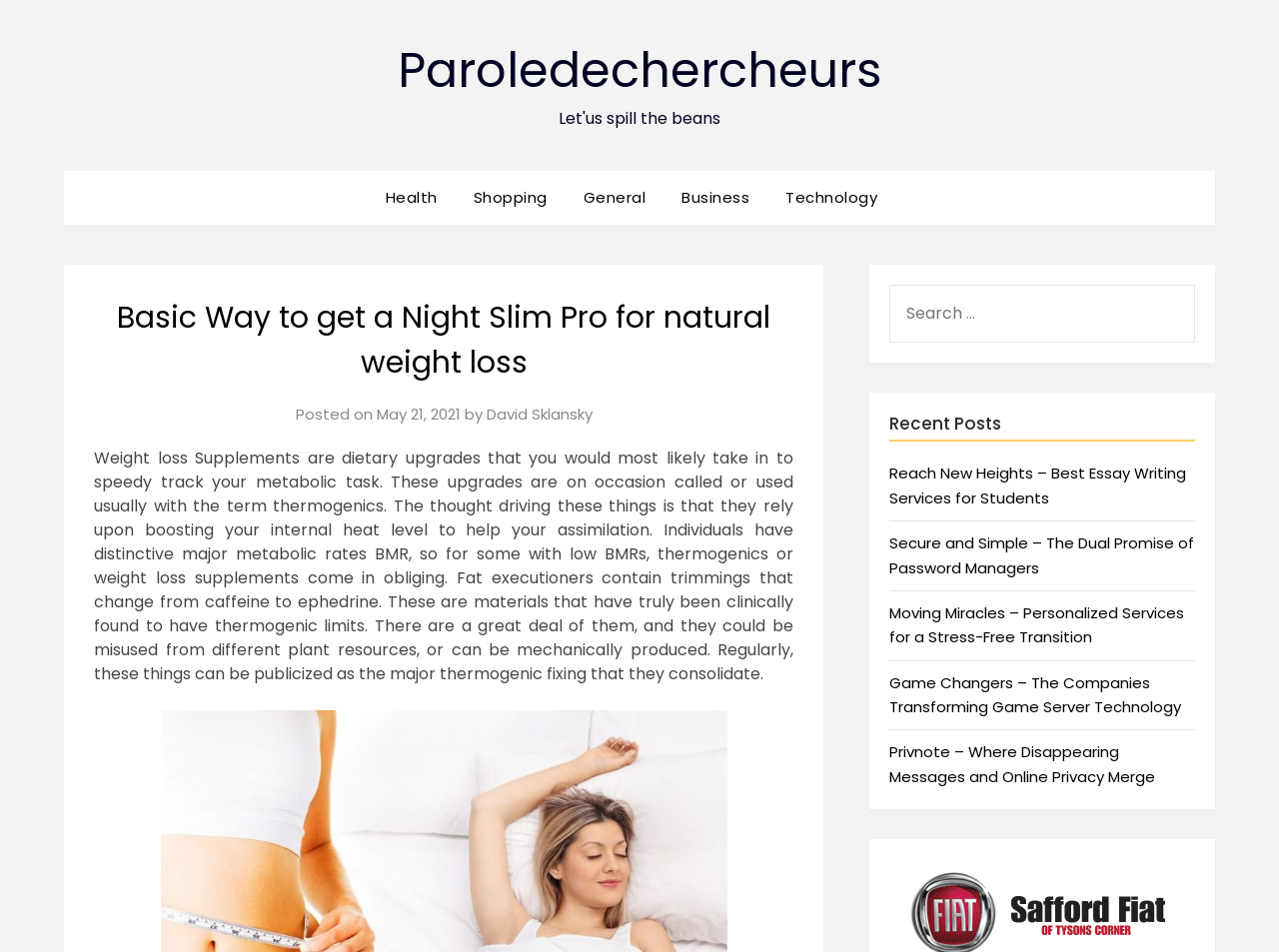Specify the bounding box coordinates for the region that must be clicked to perform the given instruction: "Check the 'Recent Posts' section".

[0.696, 0.434, 0.783, 0.457]